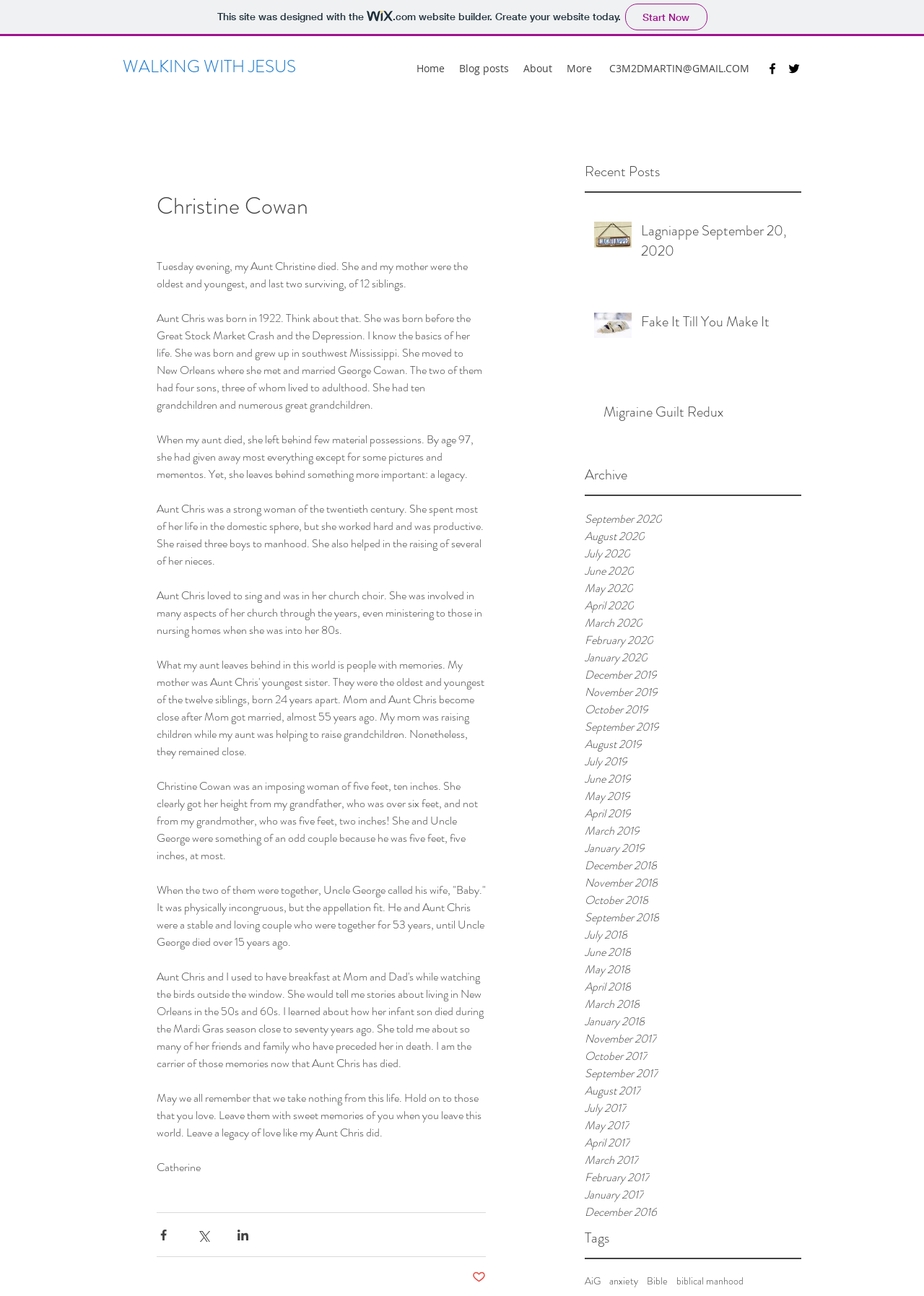Please identify the bounding box coordinates of the element on the webpage that should be clicked to follow this instruction: "View the 'Lagniappe September 20, 2020' post". The bounding box coordinates should be given as four float numbers between 0 and 1, formatted as [left, top, right, bottom].

[0.694, 0.17, 0.858, 0.206]